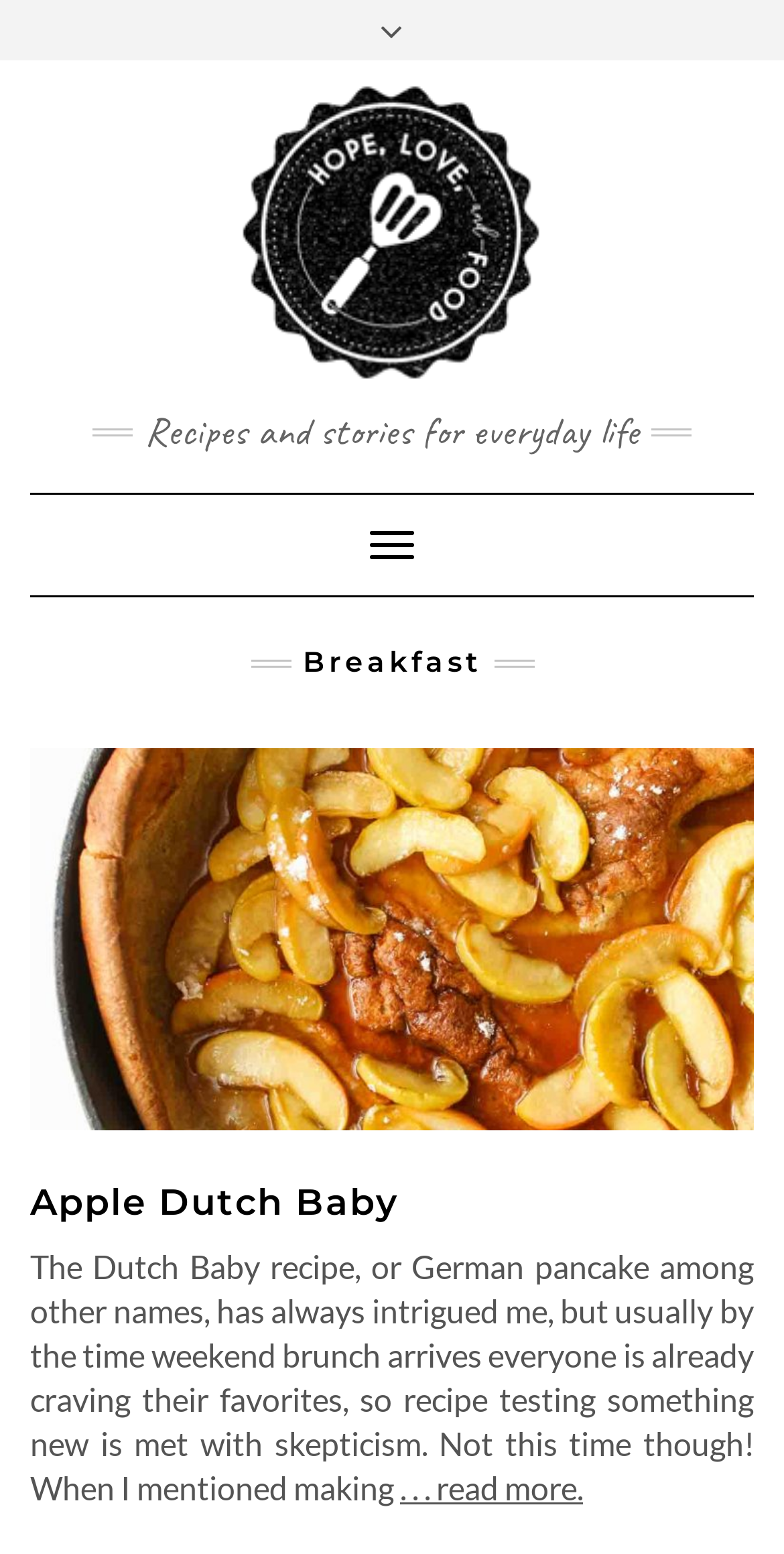Using the description: "Twitter", determine the UI element's bounding box coordinates. Ensure the coordinates are in the format of four float numbers between 0 and 1, i.e., [left, top, right, bottom].

[0.468, 0.026, 0.532, 0.057]